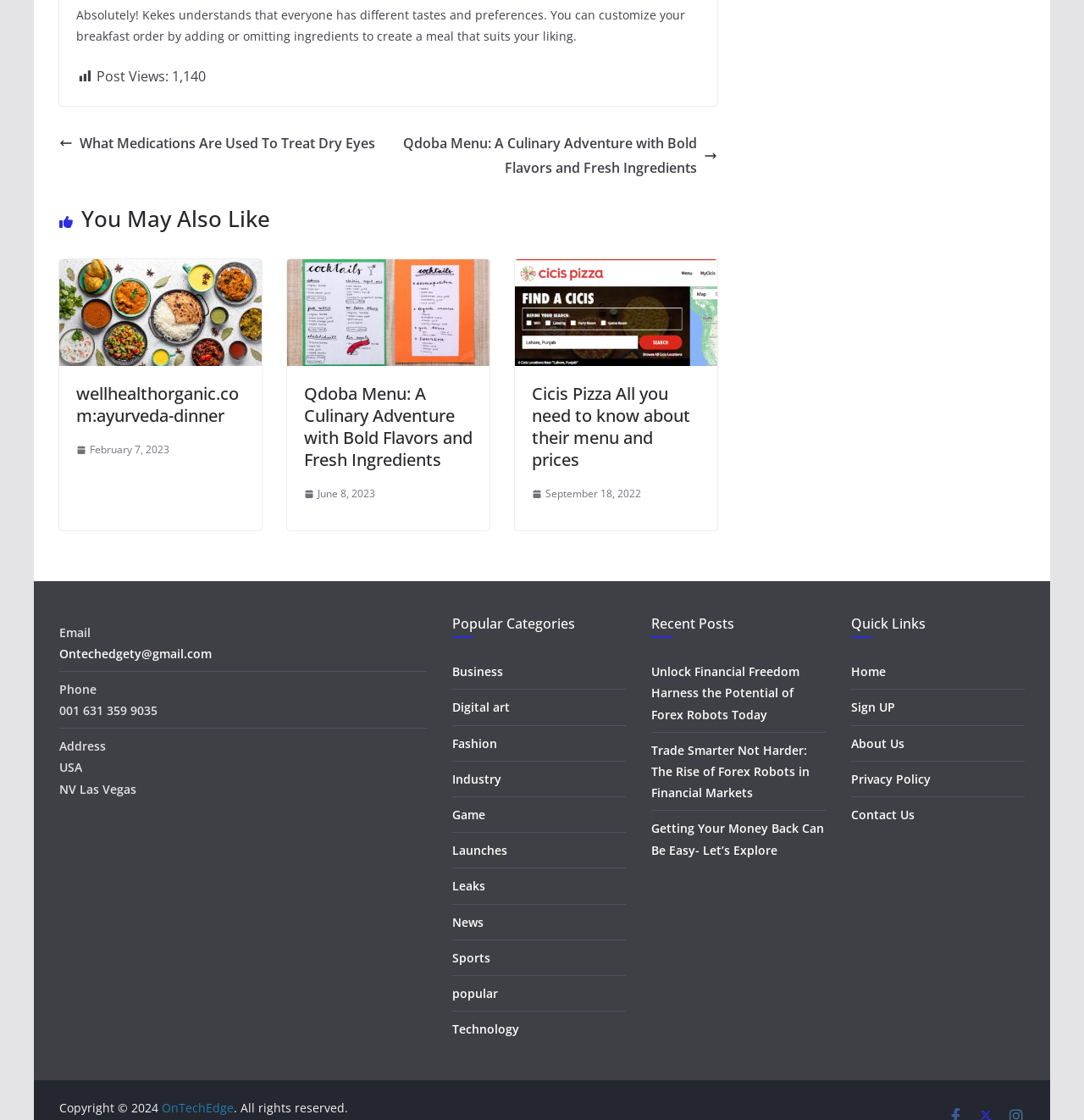What are the popular categories listed on the webpage?
Answer with a single word or phrase, using the screenshot for reference.

Business, Digital art, Fashion, etc.